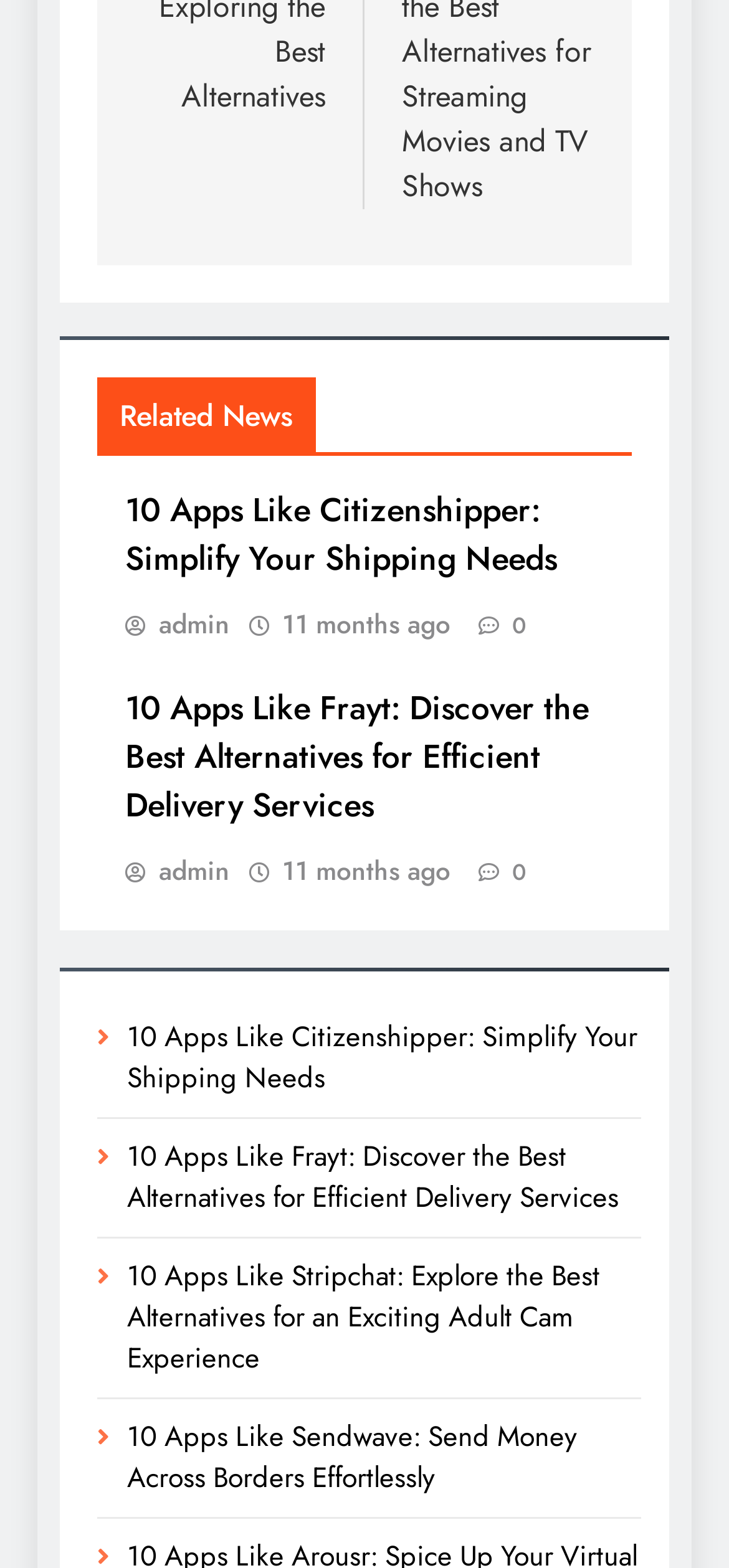How many articles are on this webpage?
Based on the screenshot, respond with a single word or phrase.

2